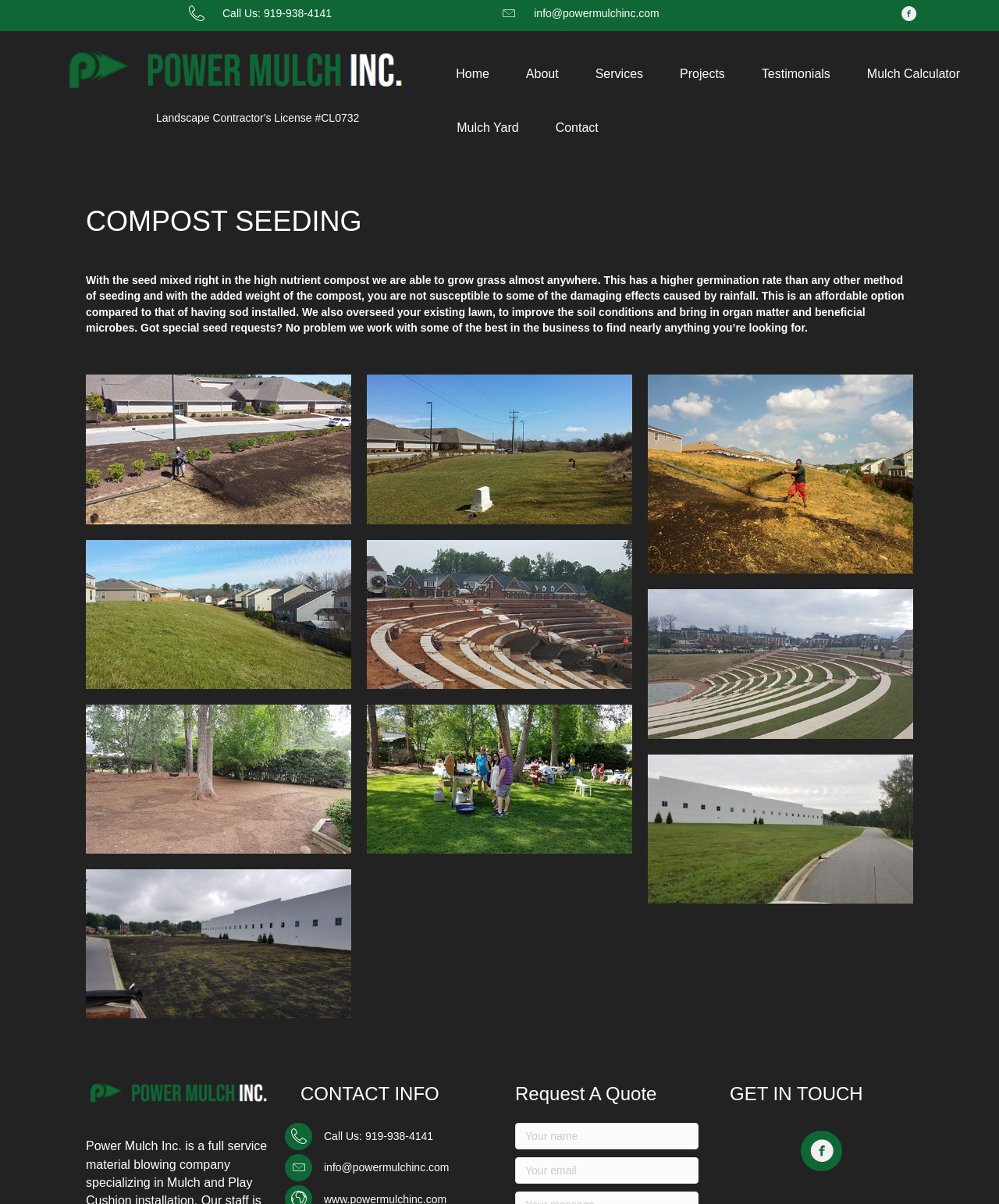Please identify the bounding box coordinates of the clickable element to fulfill the following instruction: "Call the phone number". The coordinates should be four float numbers between 0 and 1, i.e., [left, top, right, bottom].

[0.223, 0.005, 0.332, 0.018]